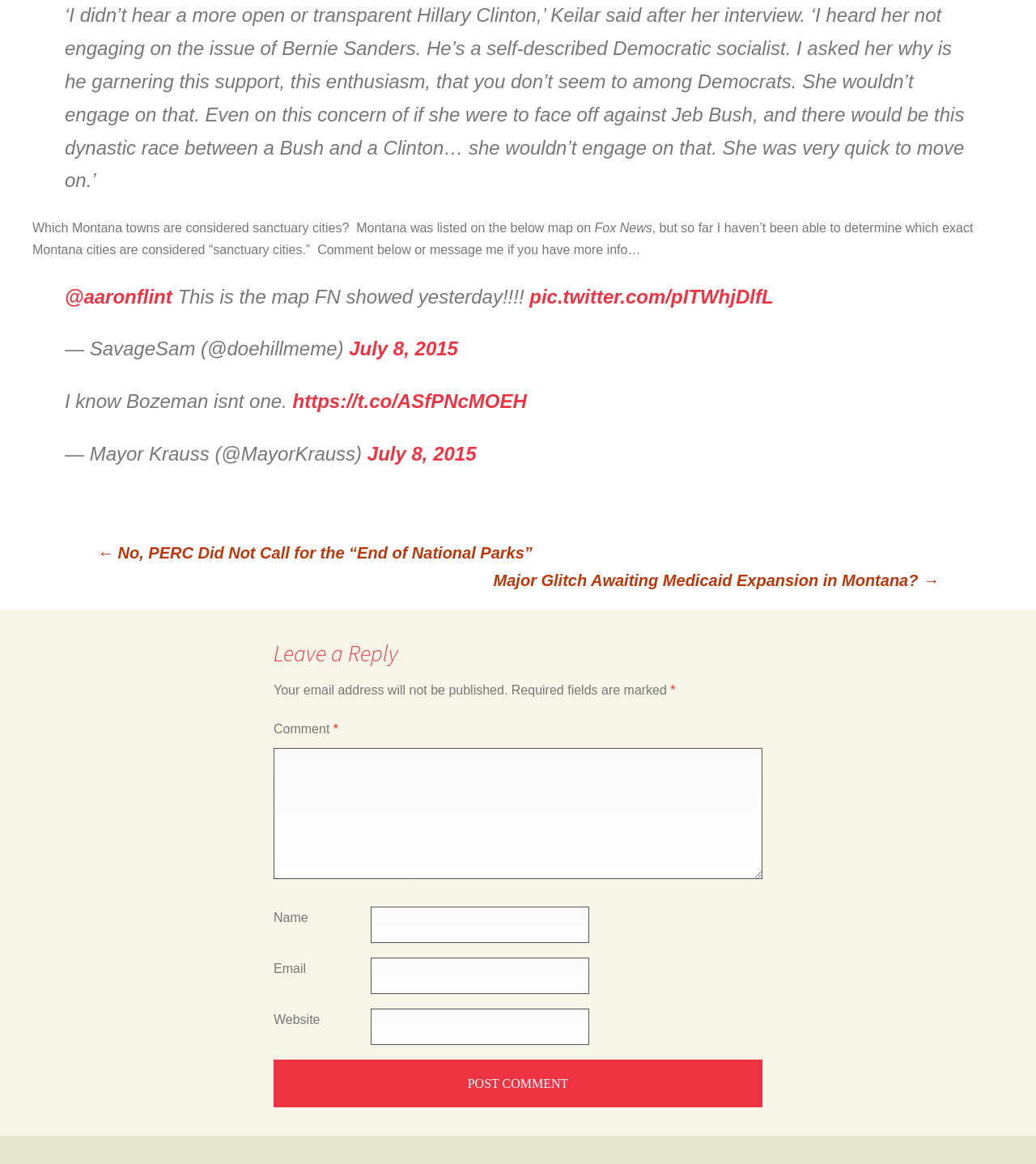Who is the author of the quote in the first StaticText?
Please ensure your answer to the question is detailed and covers all necessary aspects.

The first StaticText element contains a quote from Keilar, who is discussing an interview with Hillary Clinton.